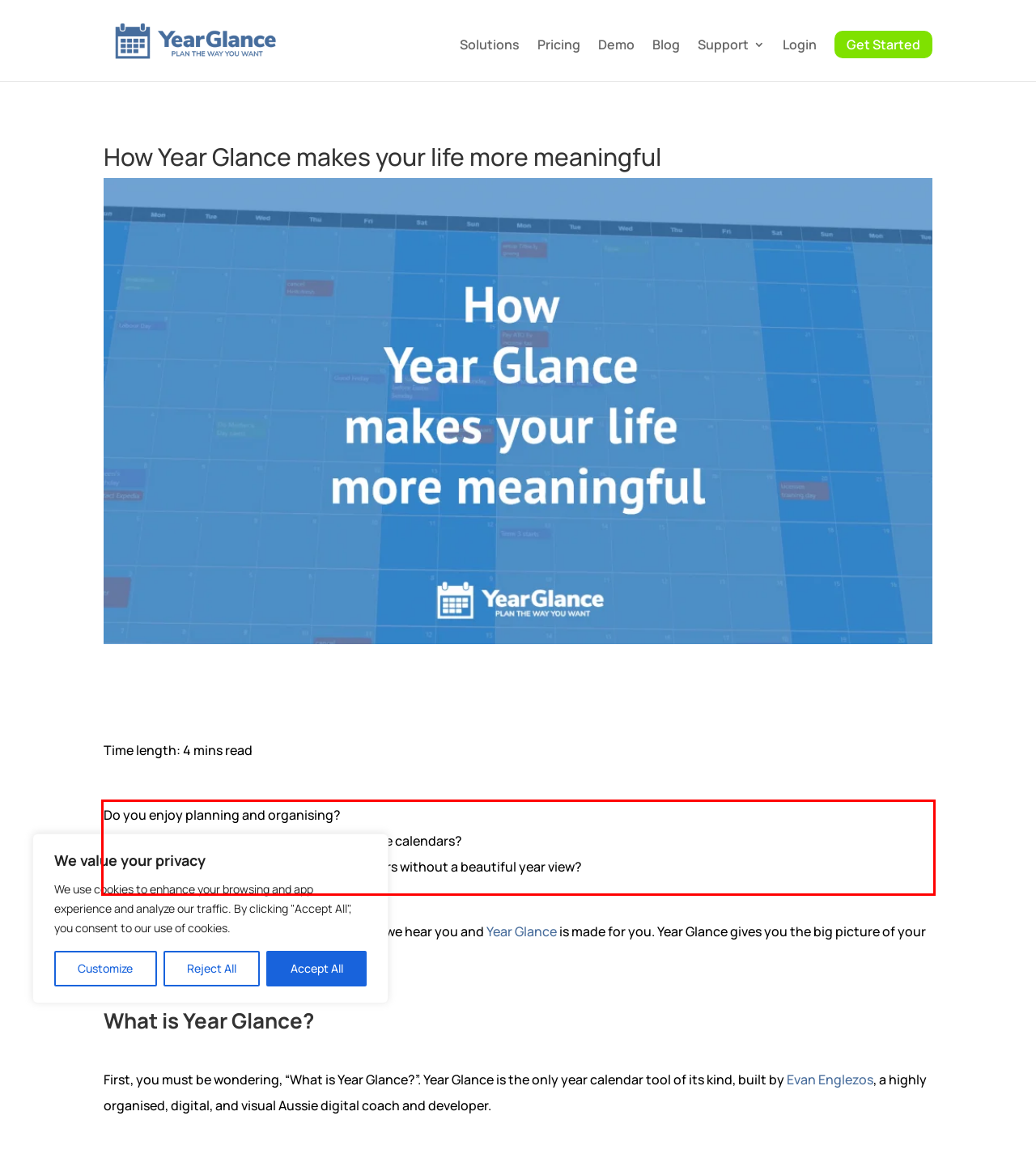Using OCR, extract the text content found within the red bounding box in the given webpage screenshot.

Do you enjoy planning and organising? Are you obsessed with digital planners or online calendars? Have you ever felt frustrated by online calendars without a beautiful year view?